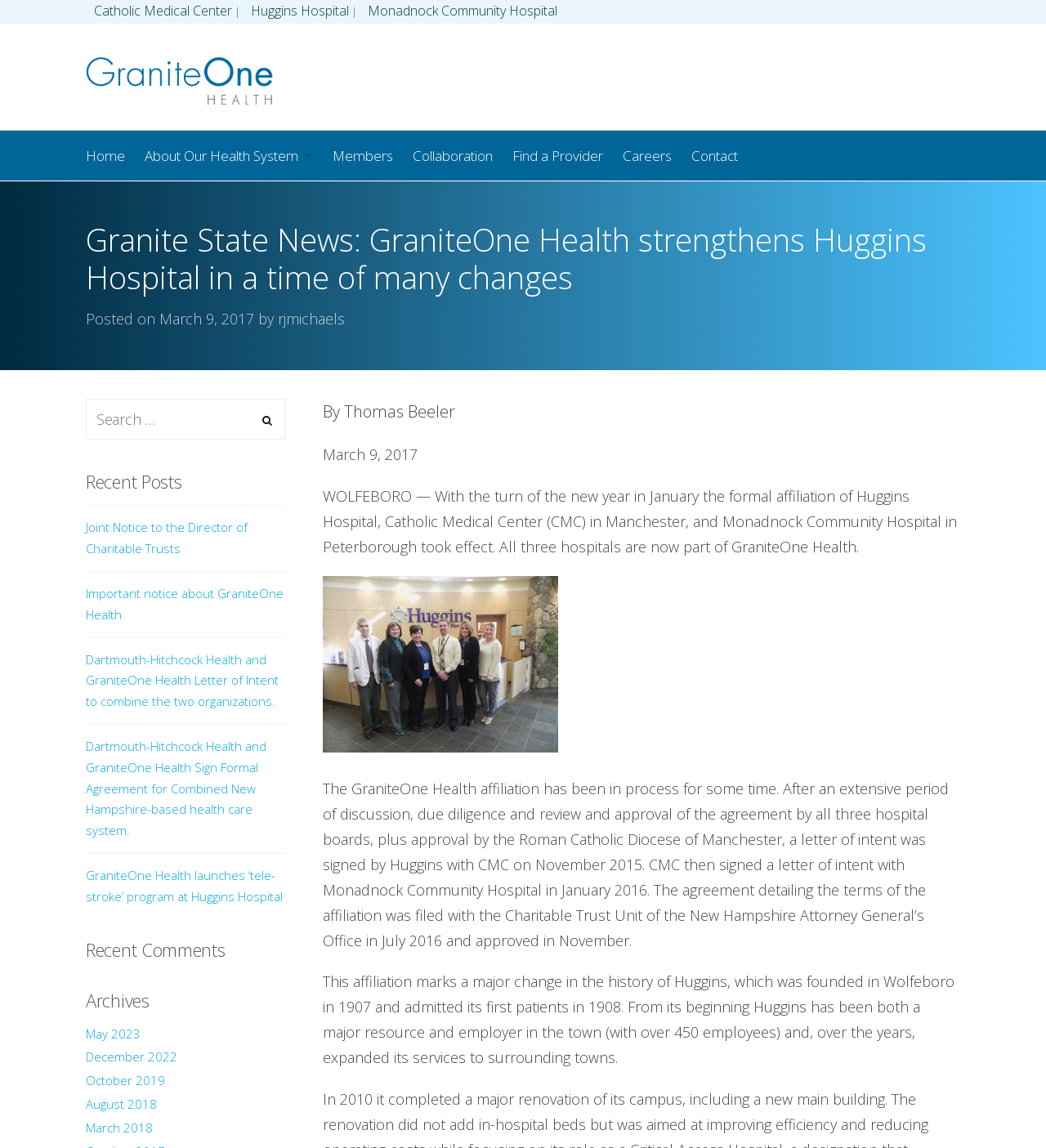Identify the bounding box coordinates of the region that needs to be clicked to carry out this instruction: "Read the news about GraniteOne Health strengthening Huggins Hospital". Provide these coordinates as four float numbers ranging from 0 to 1, i.e., [left, top, right, bottom].

[0.309, 0.423, 0.915, 0.485]